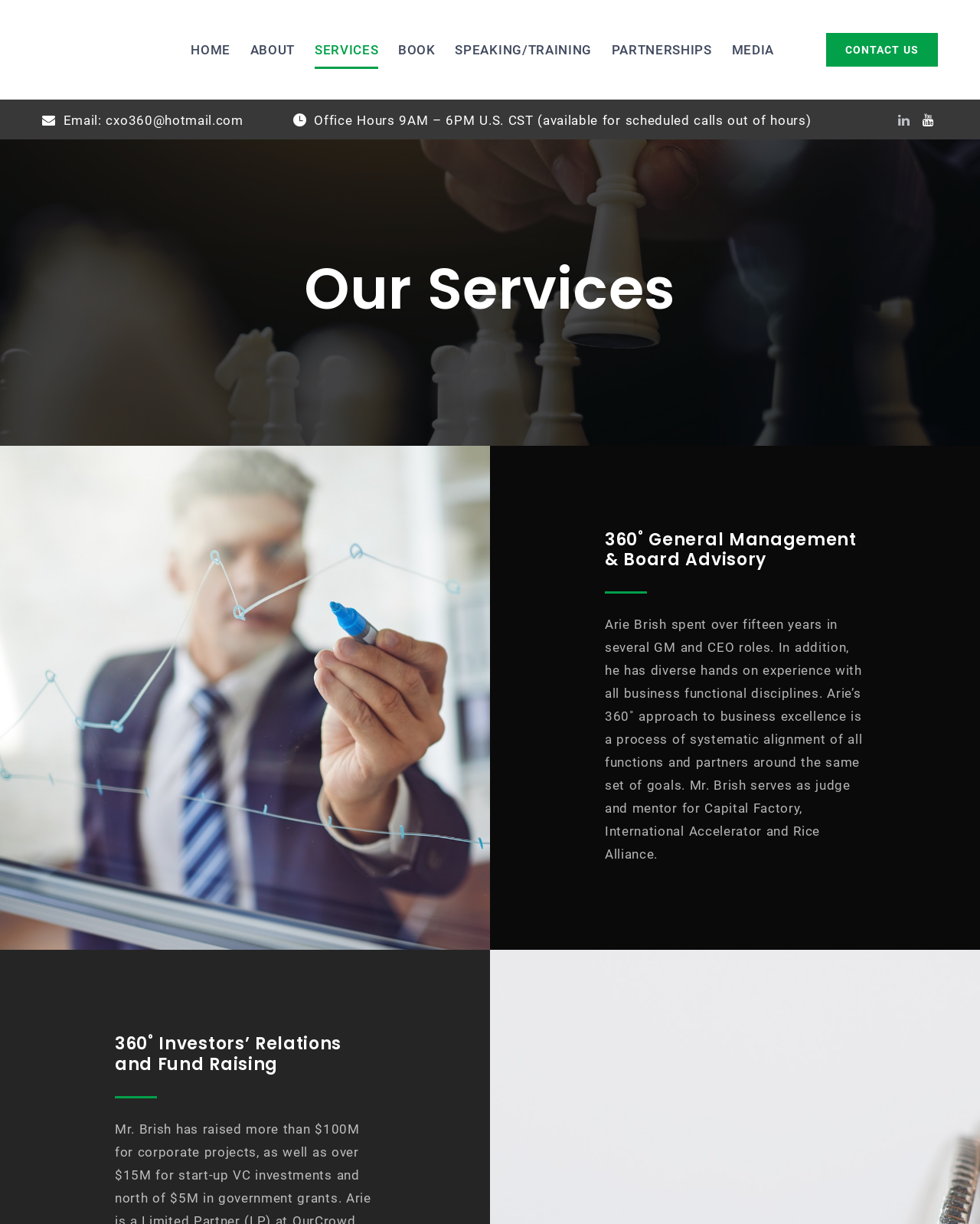Please identify the bounding box coordinates of the element I need to click to follow this instruction: "contact us".

[0.843, 0.027, 0.957, 0.054]